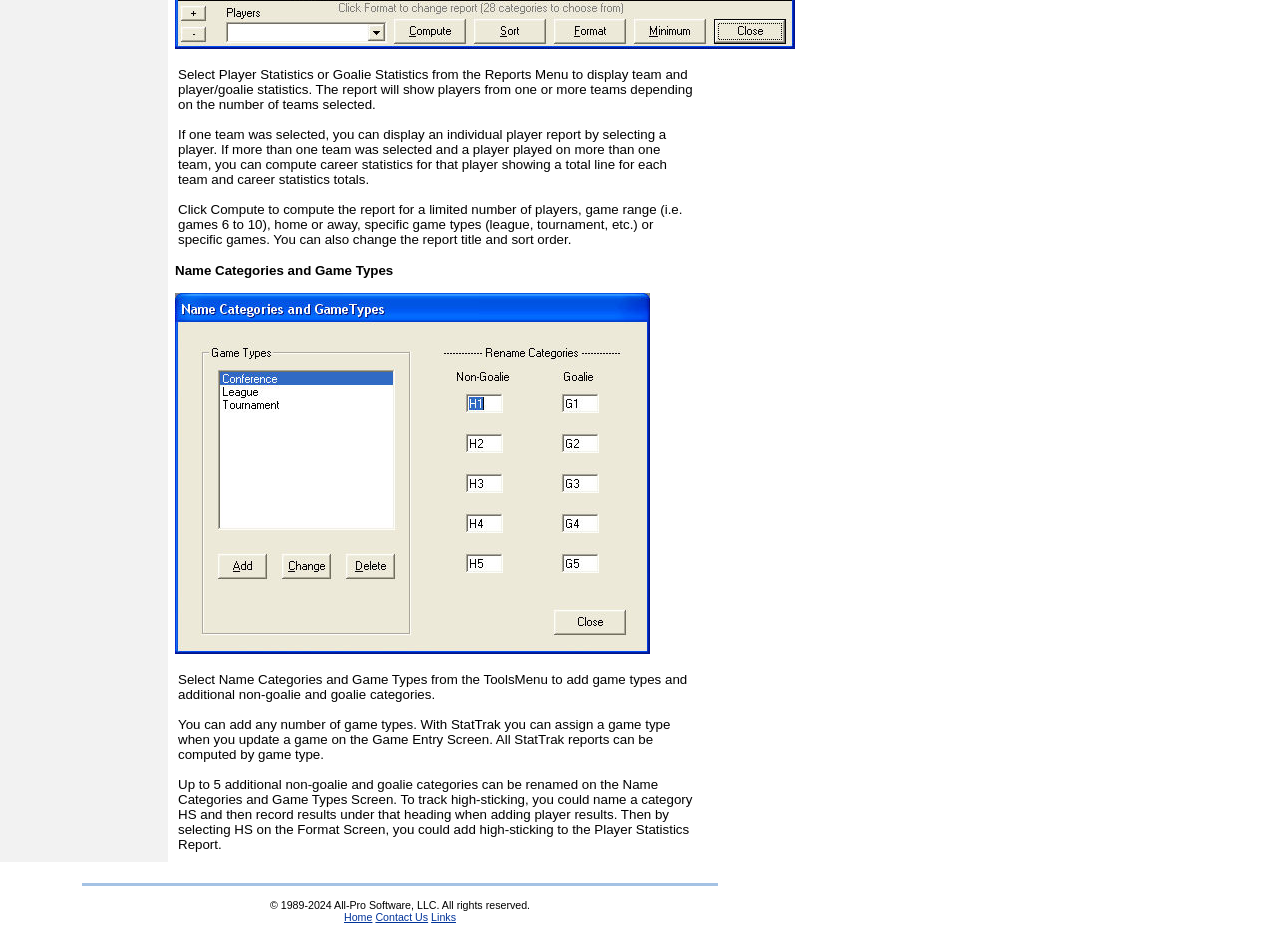What is the purpose of the 'Compute' button?
Look at the image and provide a detailed response to the question.

The 'Compute' button is used to compute the report for a limited number of players, game range, home or away, specific game types, or specific games, as described in the text above the button.